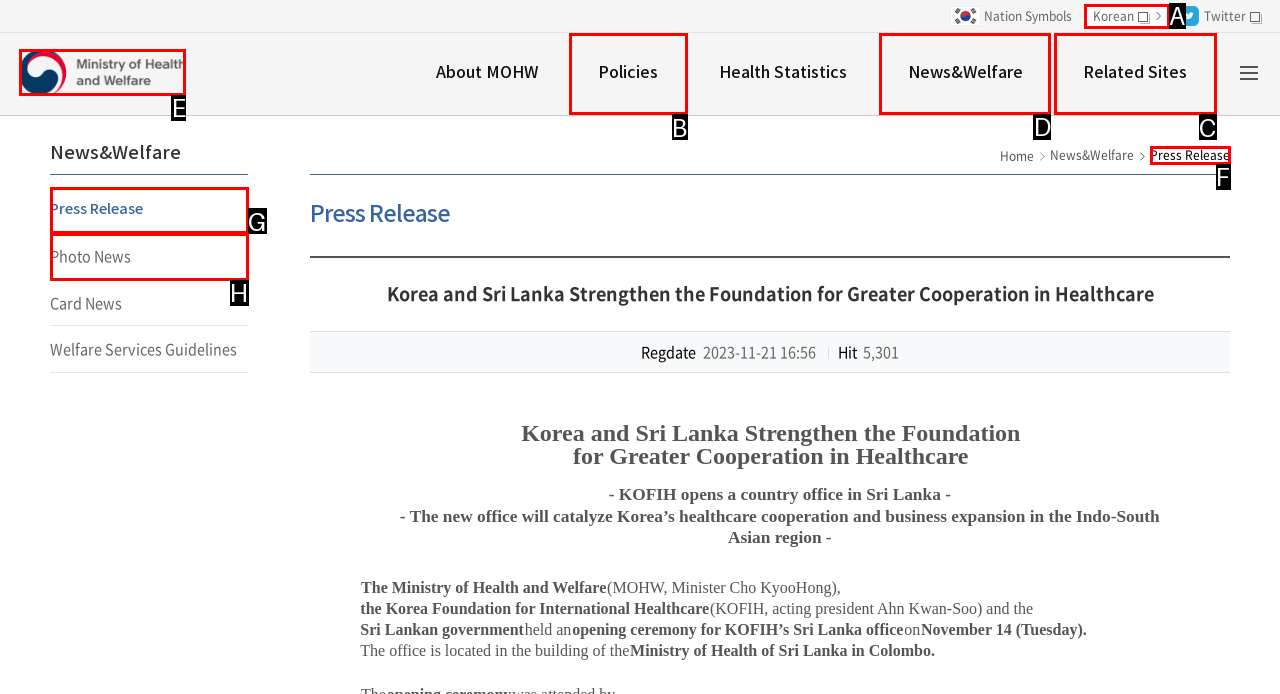Choose the HTML element you need to click to achieve the following task: View 'News&Welfare' page
Respond with the letter of the selected option from the given choices directly.

D